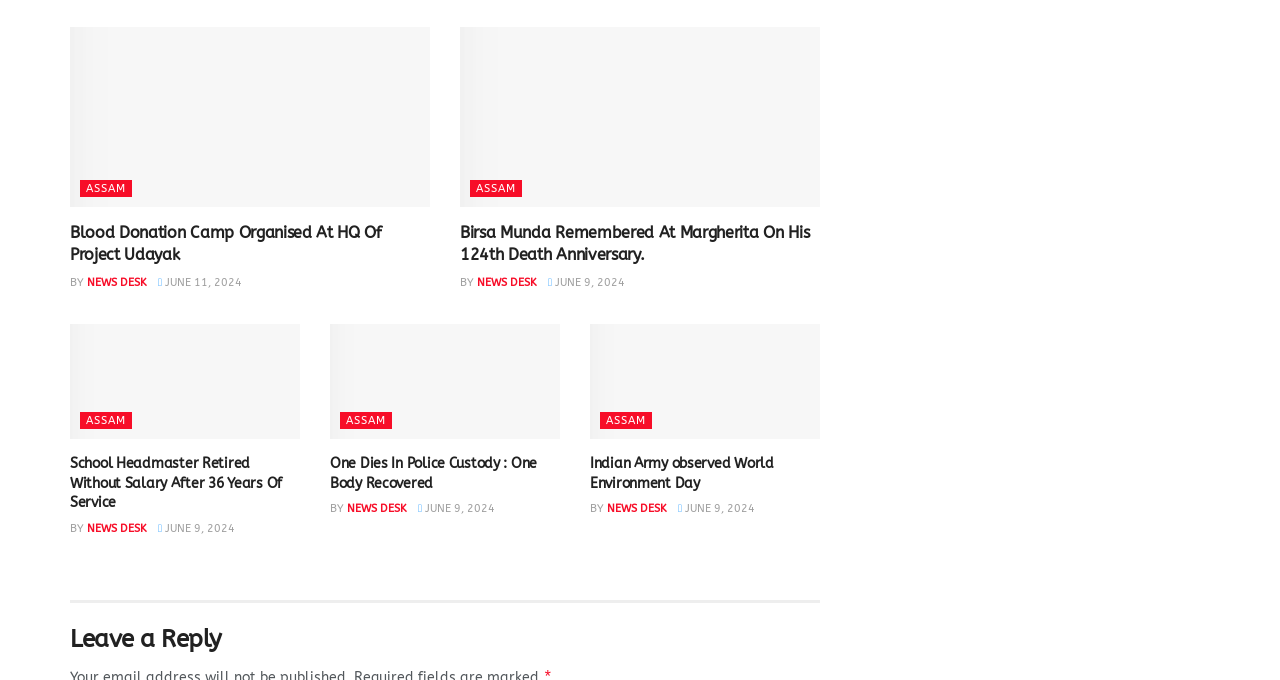Provide a single word or phrase answer to the question: 
What is the purpose of the section at the bottom of the webpage?

Leave a Reply